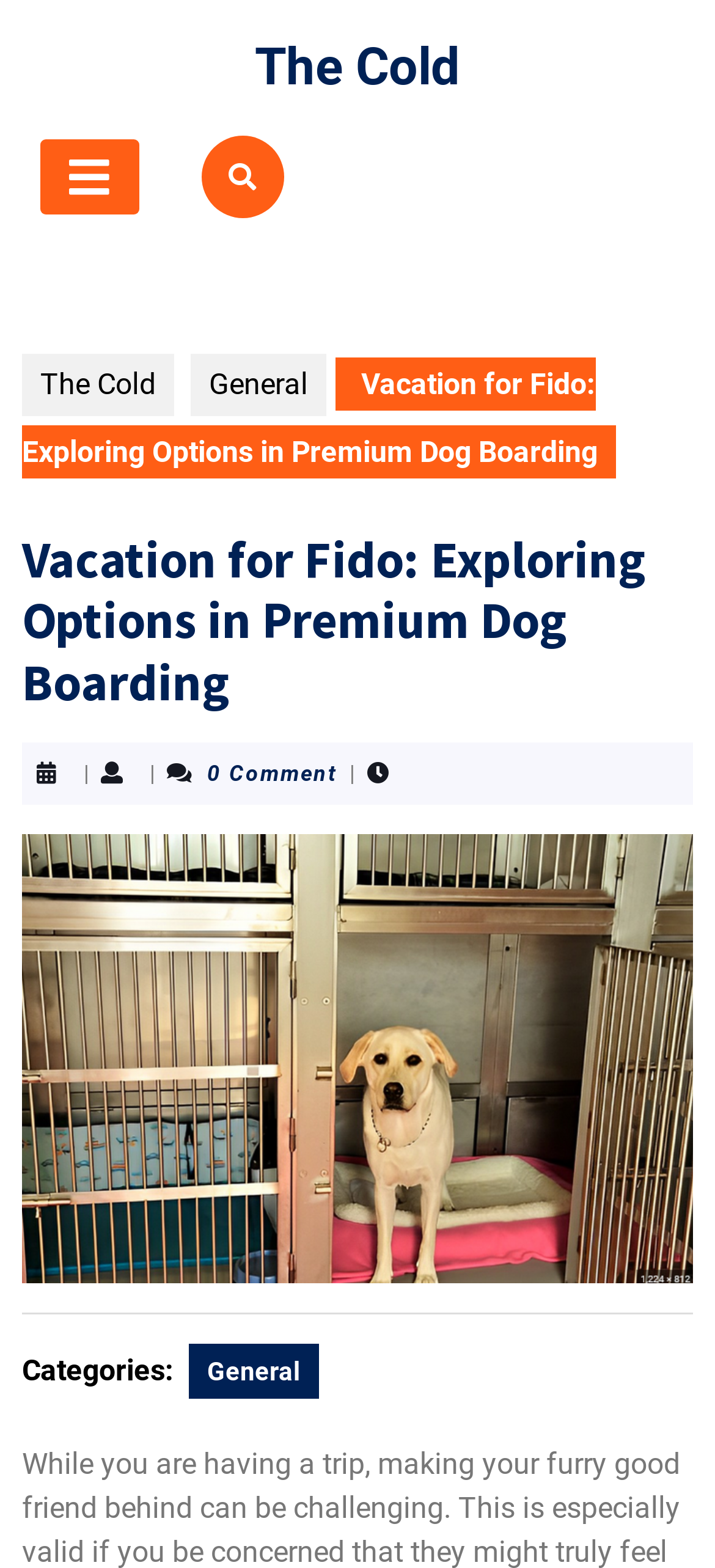Provide a thorough and detailed response to the question by examining the image: 
How many categories are mentioned?

The webpage mentions 'Categories:' and only one category 'General' is listed, therefore, there is only one category mentioned.